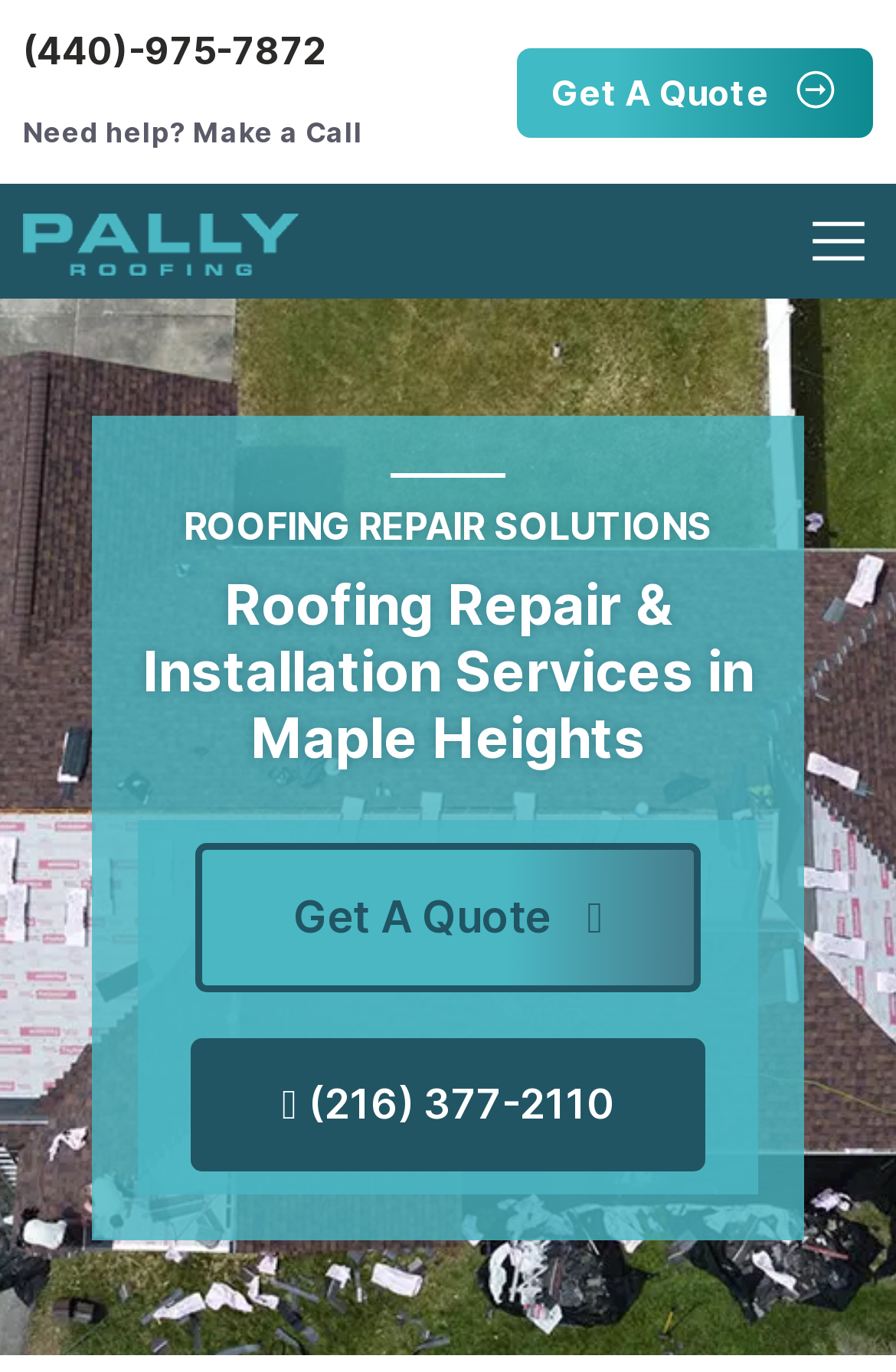Using the details from the image, please elaborate on the following question: What is the service offered by the company?

I looked at the heading elements on the webpage and found that one of the headings says 'ROOFING REPAIR SOLUTIONS', which suggests that the company offers roofing repair solutions.